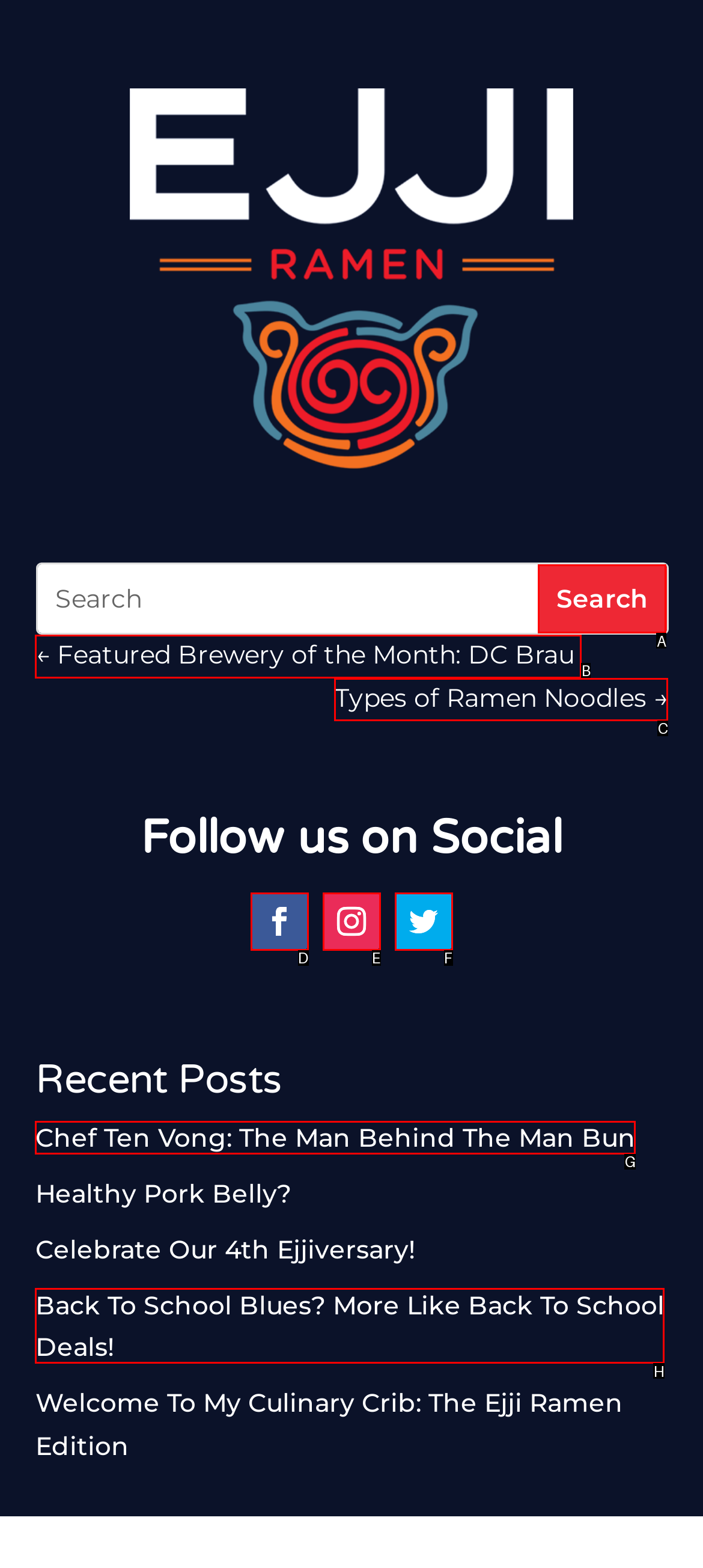Decide which HTML element to click to complete the task: Read the recent post about Chef Ten Vong Provide the letter of the appropriate option.

G